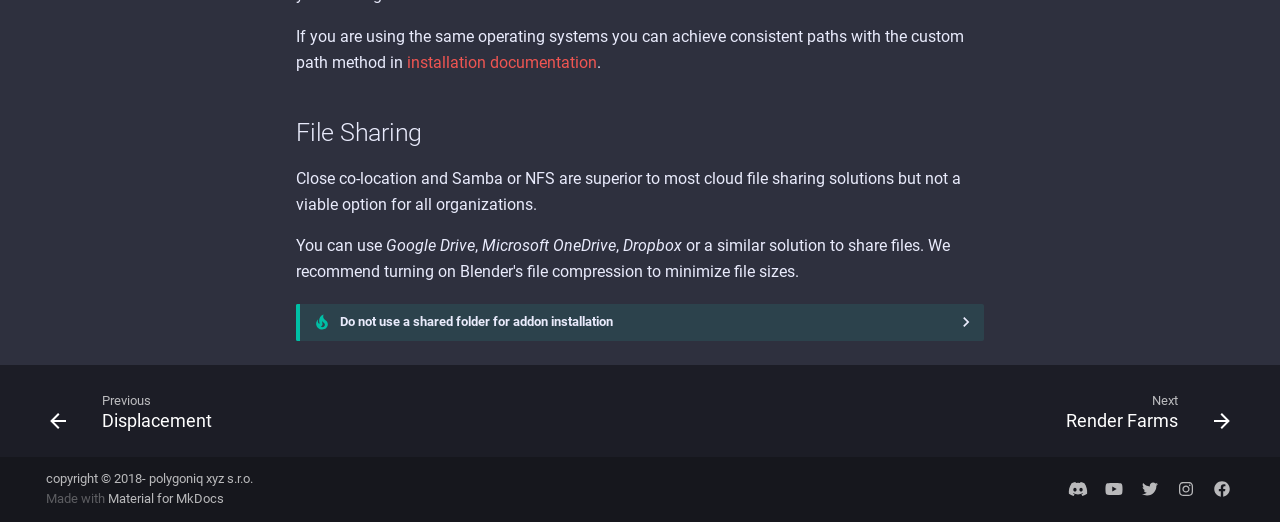Please give the bounding box coordinates of the area that should be clicked to fulfill the following instruction: "Click on Previous: Displacement". The coordinates should be in the format of four float numbers from 0 to 1, i.e., [left, top, right, bottom].

[0.027, 0.707, 0.188, 0.868]